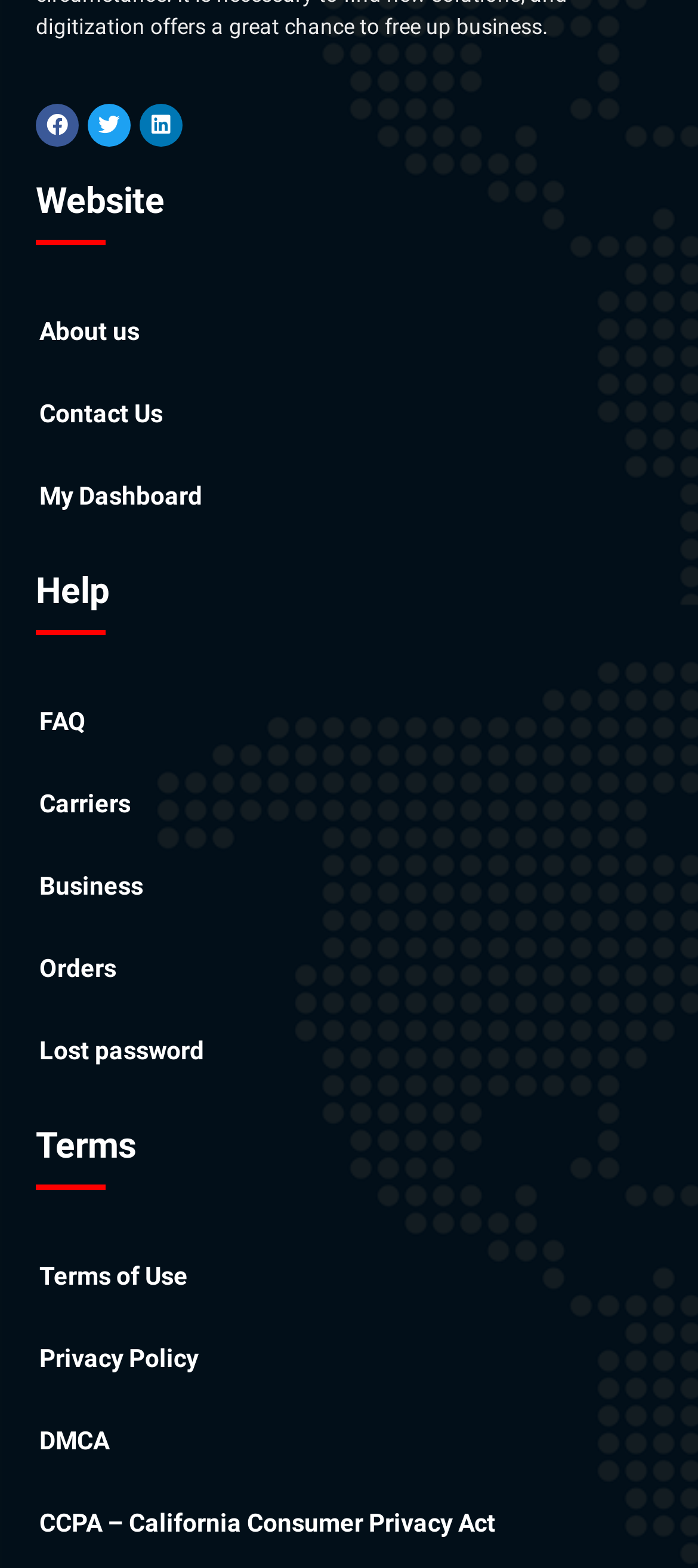Find the bounding box of the element with the following description: "My Dashboard". The coordinates must be four float numbers between 0 and 1, formatted as [left, top, right, bottom].

[0.005, 0.29, 0.949, 0.342]